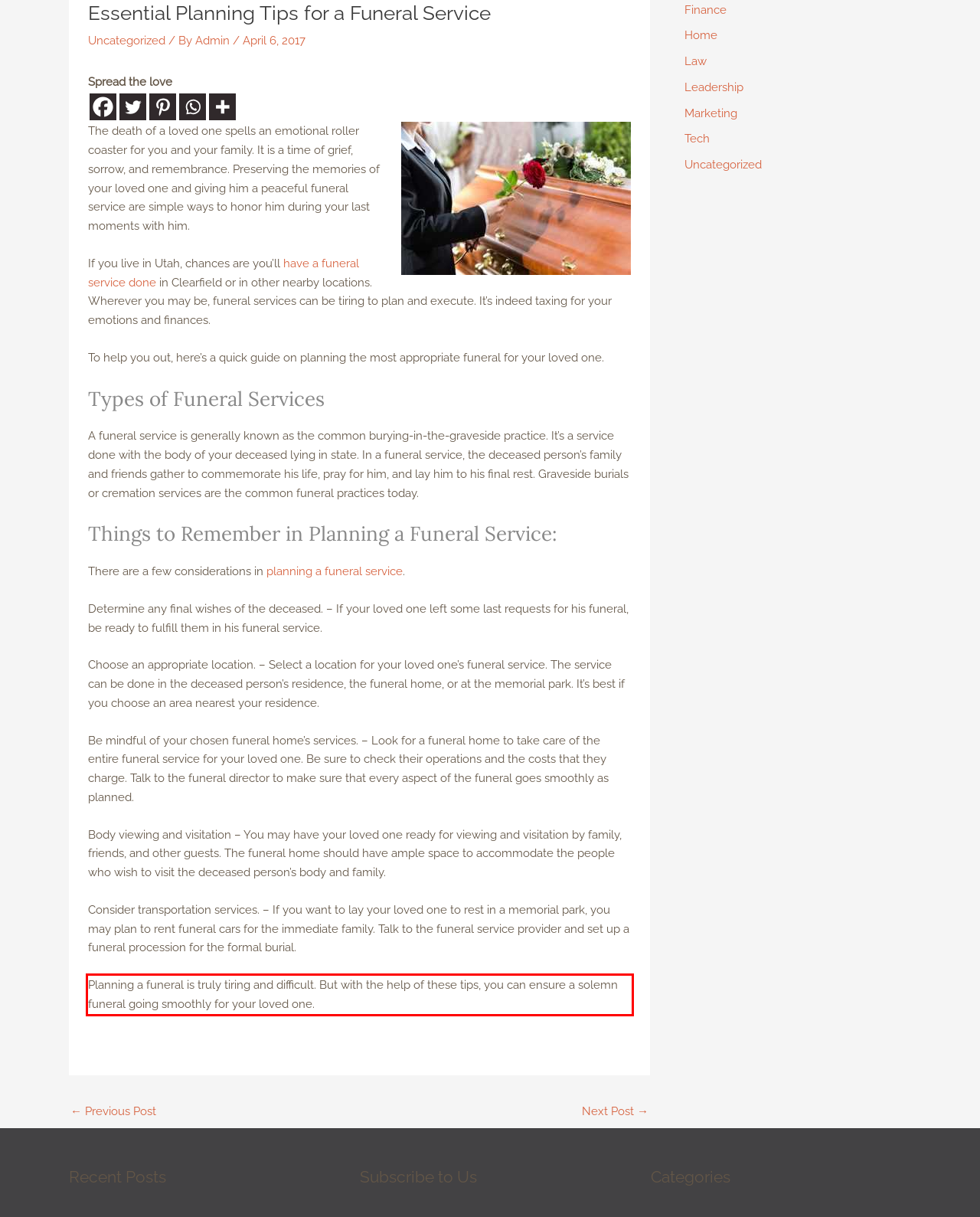Using the provided webpage screenshot, identify and read the text within the red rectangle bounding box.

Planning a funeral is truly tiring and difficult. But with the help of these tips, you can ensure a solemn funeral going smoothly for your loved one.